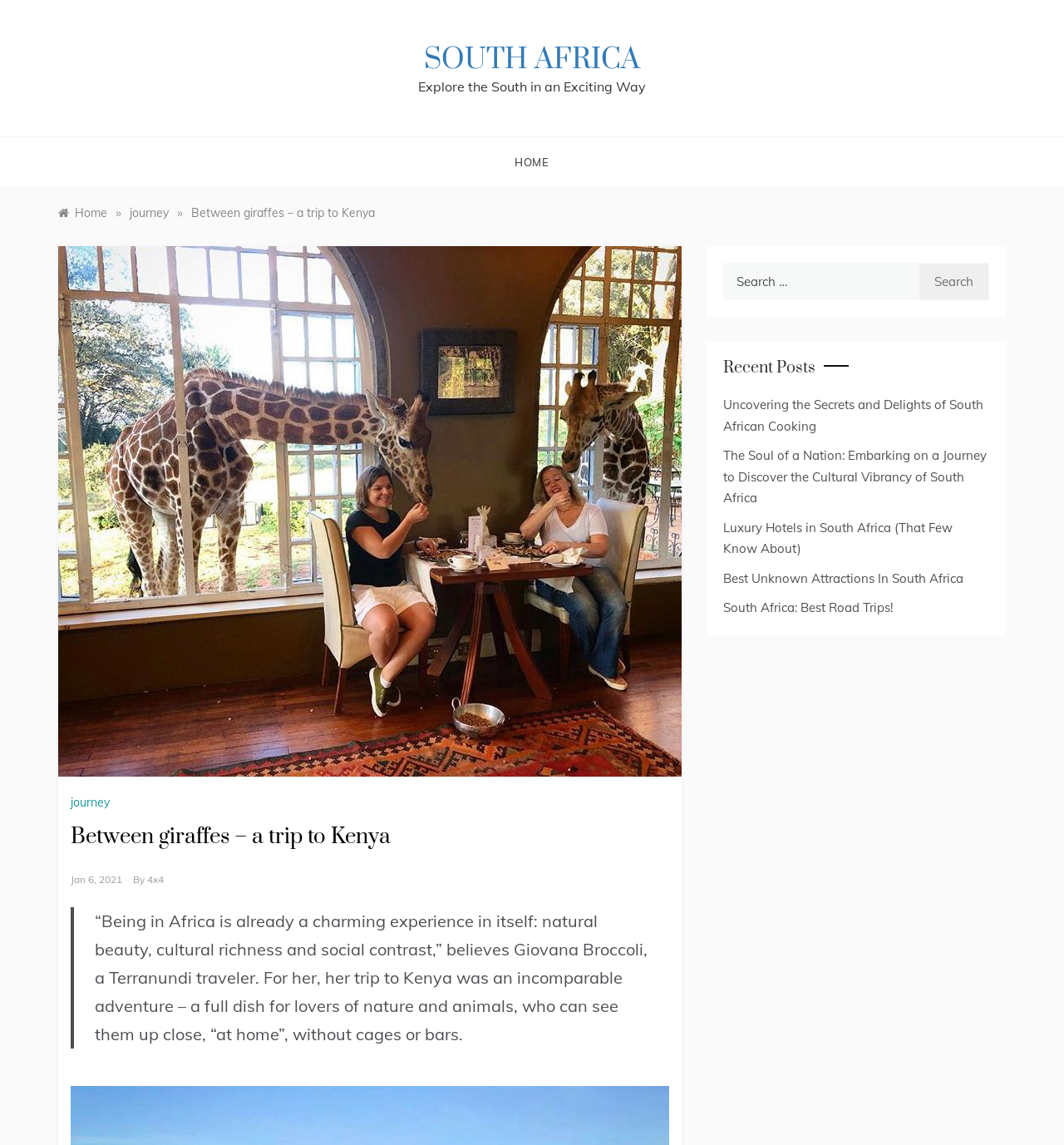Could you find the bounding box coordinates of the clickable area to complete this instruction: "Search for something"?

[0.68, 0.229, 0.93, 0.262]